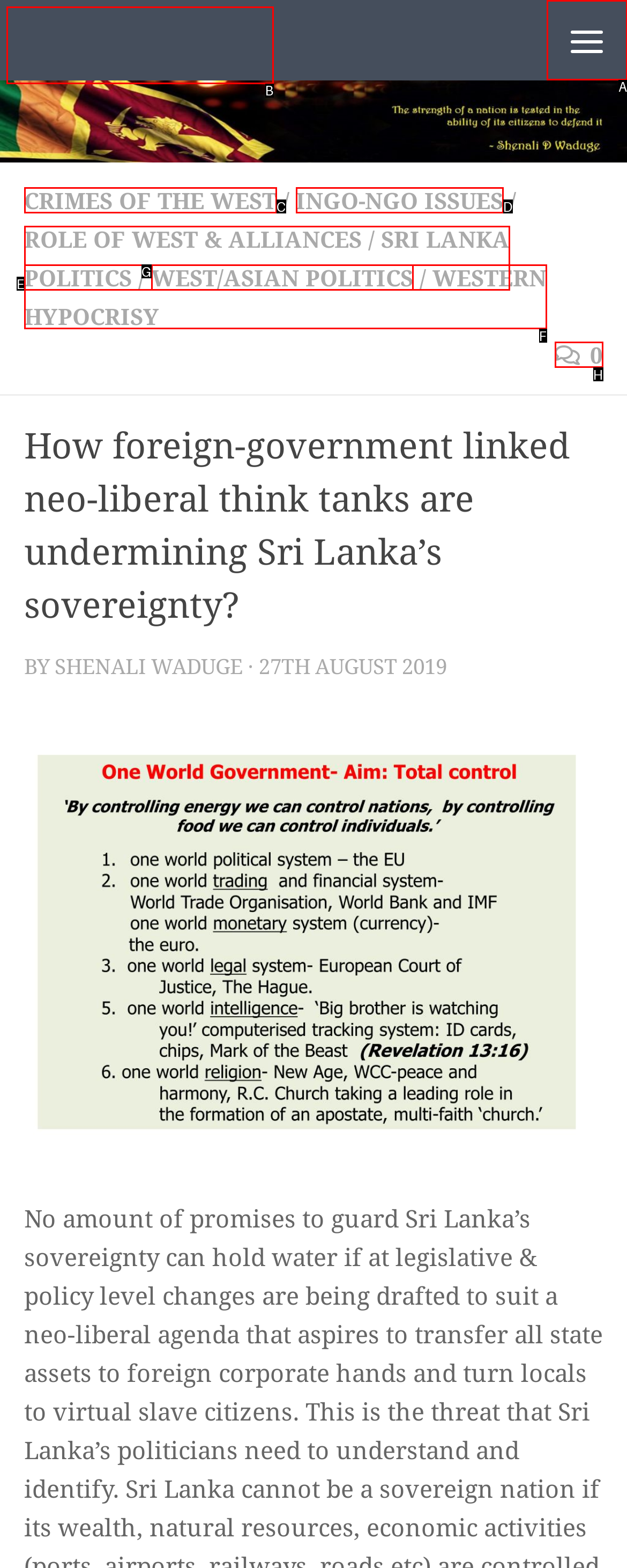Which HTML element should be clicked to complete the task: Click the 'Menu' button? Answer with the letter of the corresponding option.

A